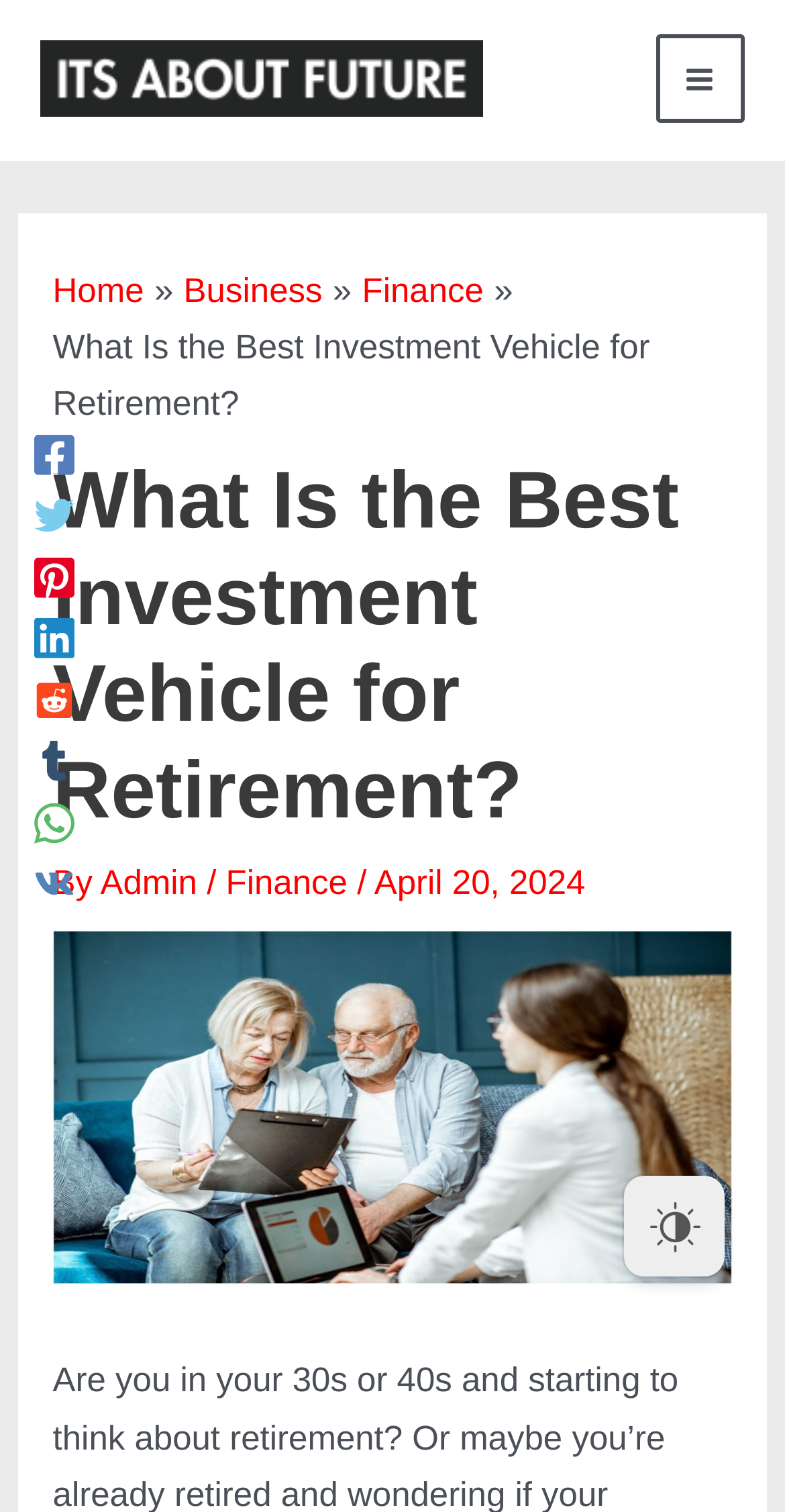What is the topic of the article?
Please analyze the image and answer the question with as much detail as possible.

The topic of the article can be determined by looking at the heading 'What Is the Best Investment Vehicle for Retirement?' and the breadcrumb navigation links, which include 'Finance' and 'Business', indicating that the article is related to finance and investment, specifically for retirement.